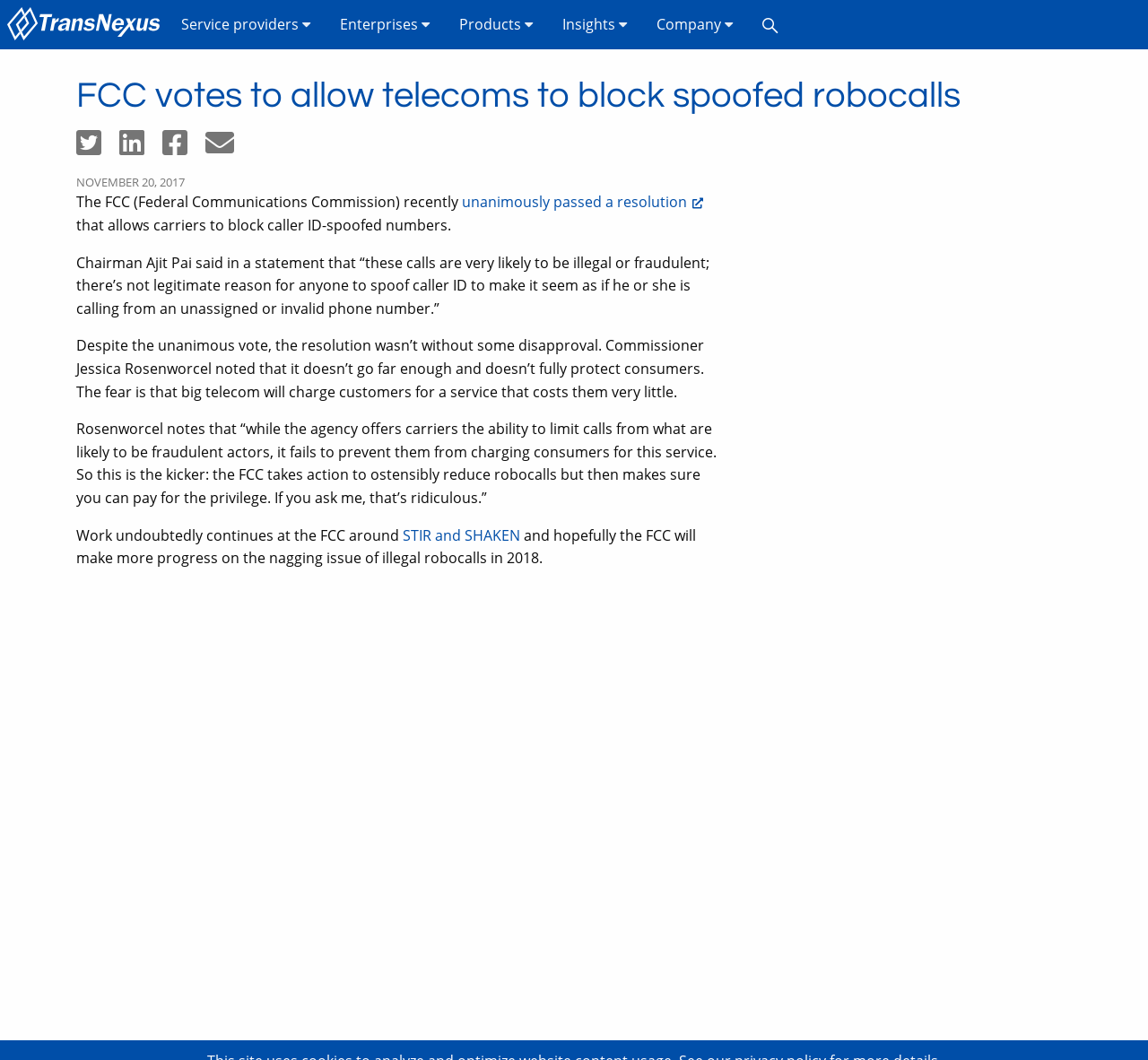Please specify the coordinates of the bounding box for the element that should be clicked to carry out this instruction: "Click on the TransNexus menu item". The coordinates must be four float numbers between 0 and 1, formatted as [left, top, right, bottom].

[0.006, 0.007, 0.145, 0.04]